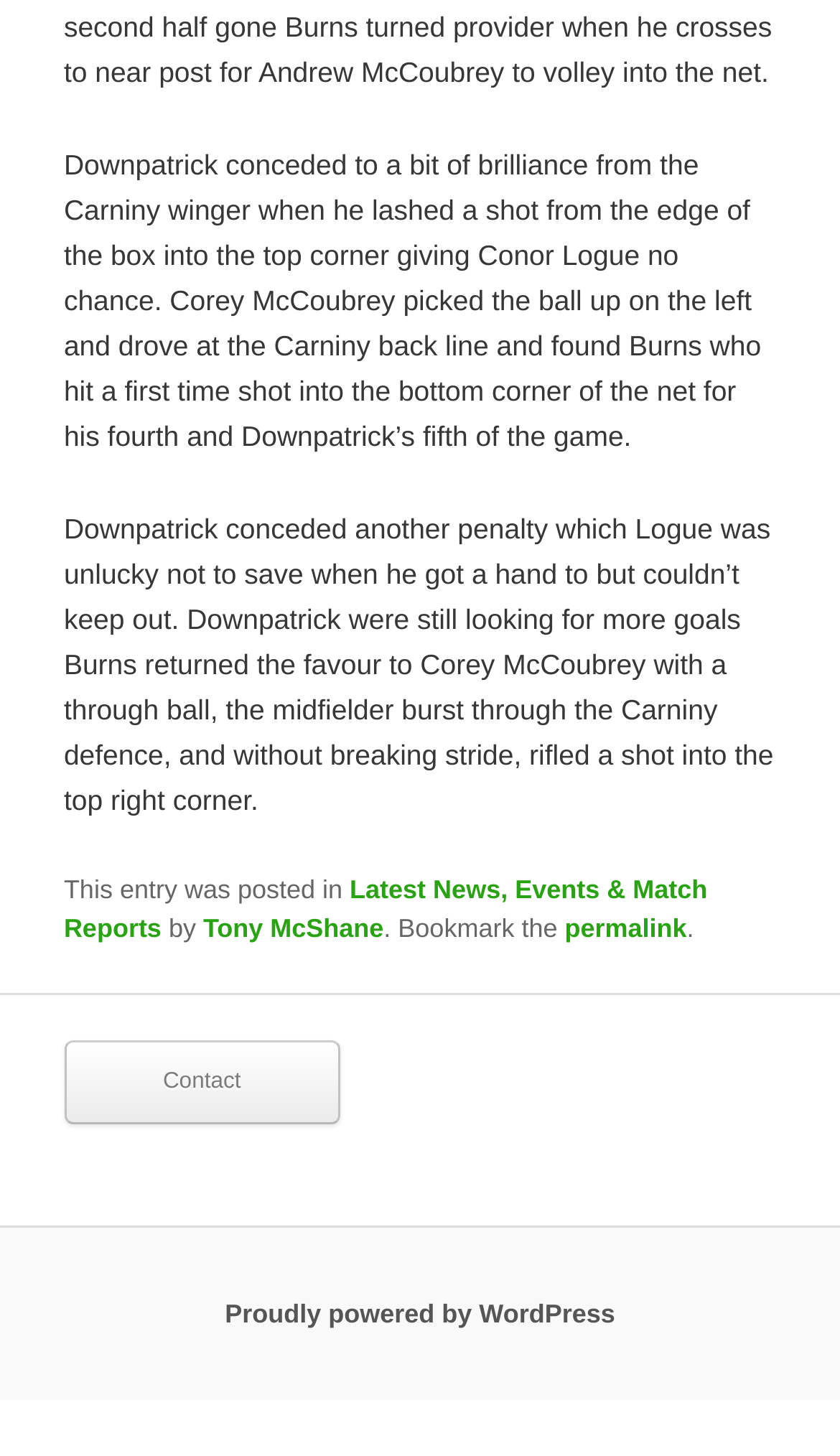Show the bounding box coordinates for the HTML element as described: "Tony McShane".

[0.242, 0.627, 0.457, 0.647]